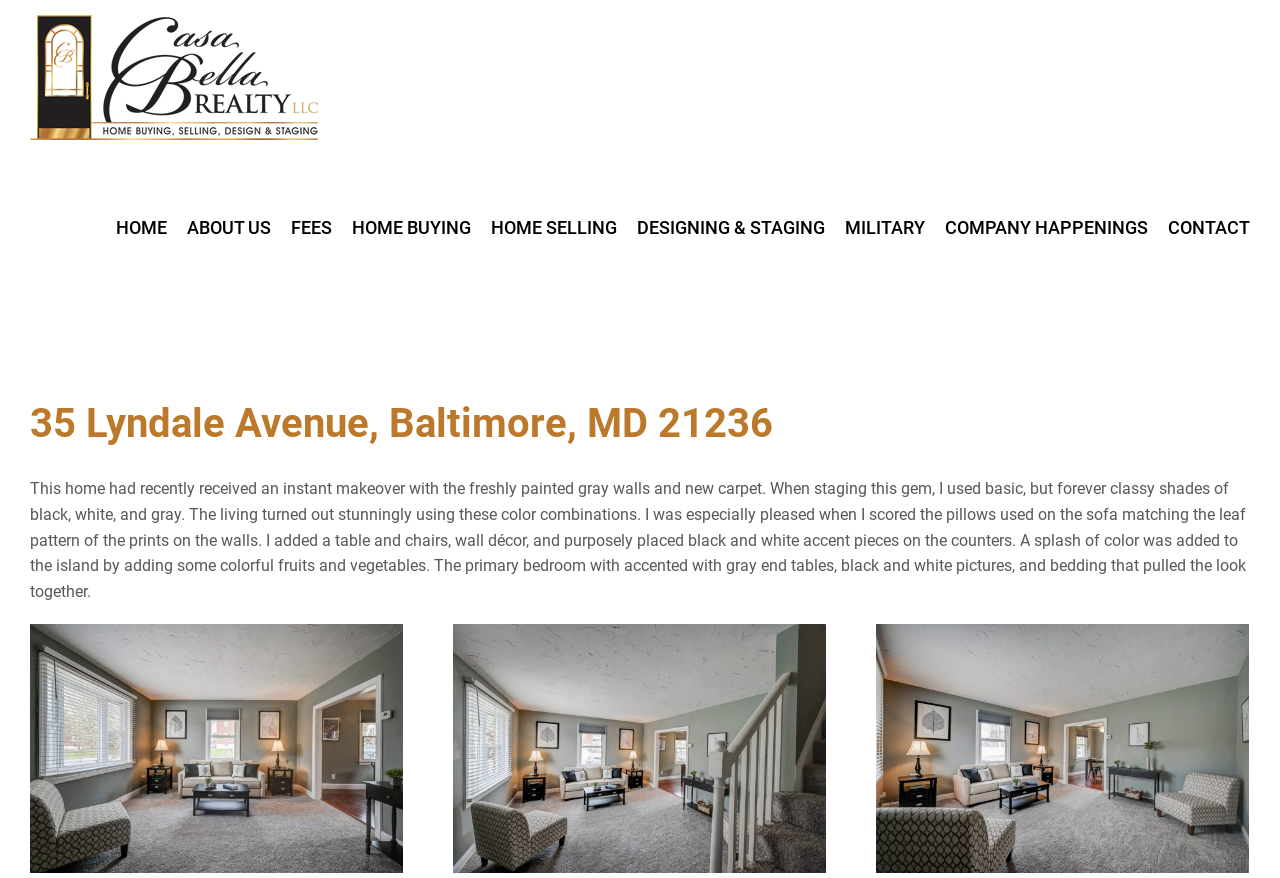Provide the bounding box coordinates for the specified HTML element described in this description: "comfortable and convenient". The coordinates should be four float numbers ranging from 0 to 1, in the format [left, top, right, bottom].

None